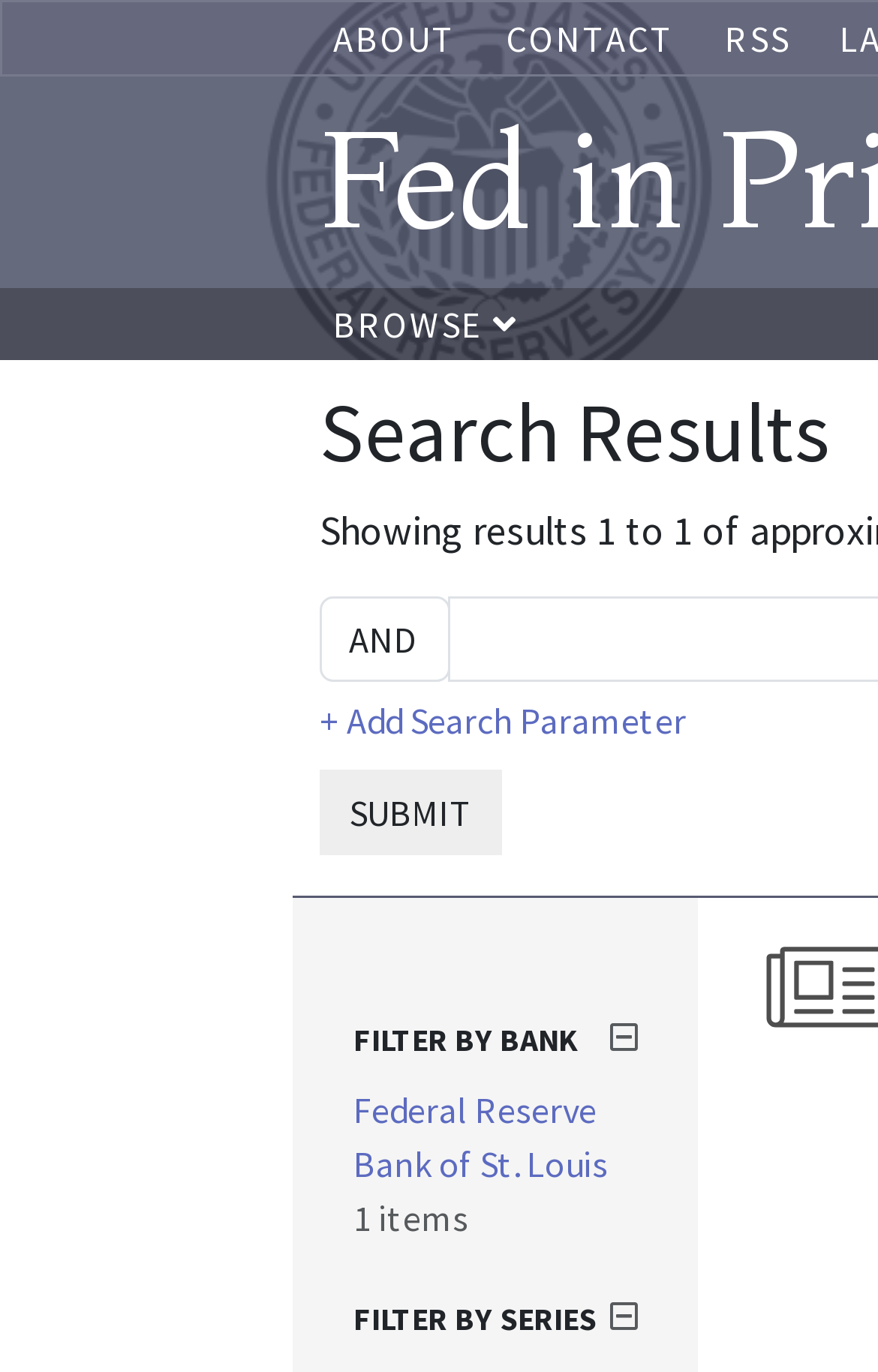What is the function of the button with the text 'SUBMIT'?
Please provide a comprehensive answer based on the contents of the image.

Based on the context of the webpage, I inferred that the button with the text 'SUBMIT' is used to submit a search query, likely in conjunction with the search parameters specified above it.